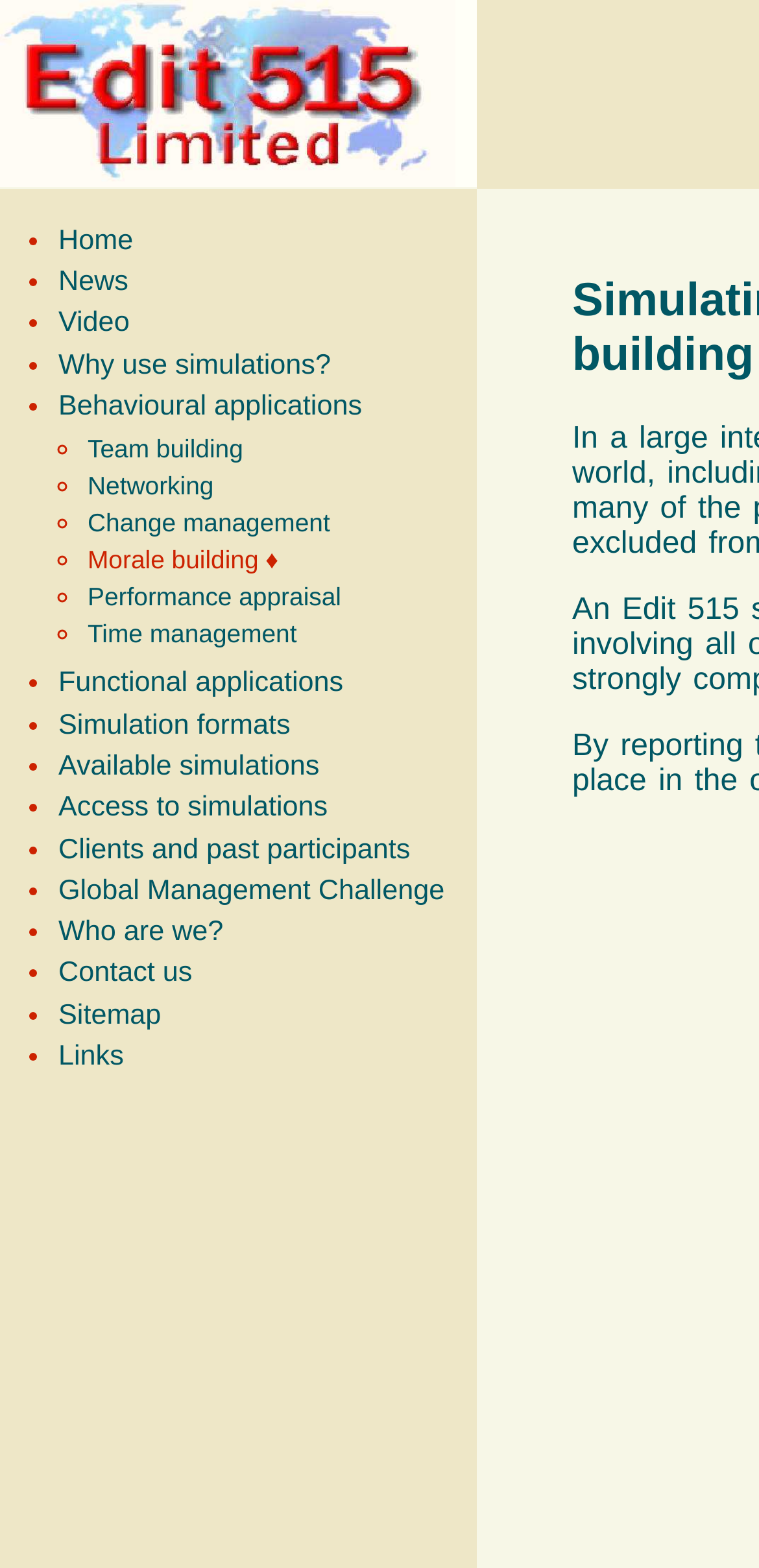What is the first menu item?
Refer to the screenshot and answer in one word or phrase.

Home